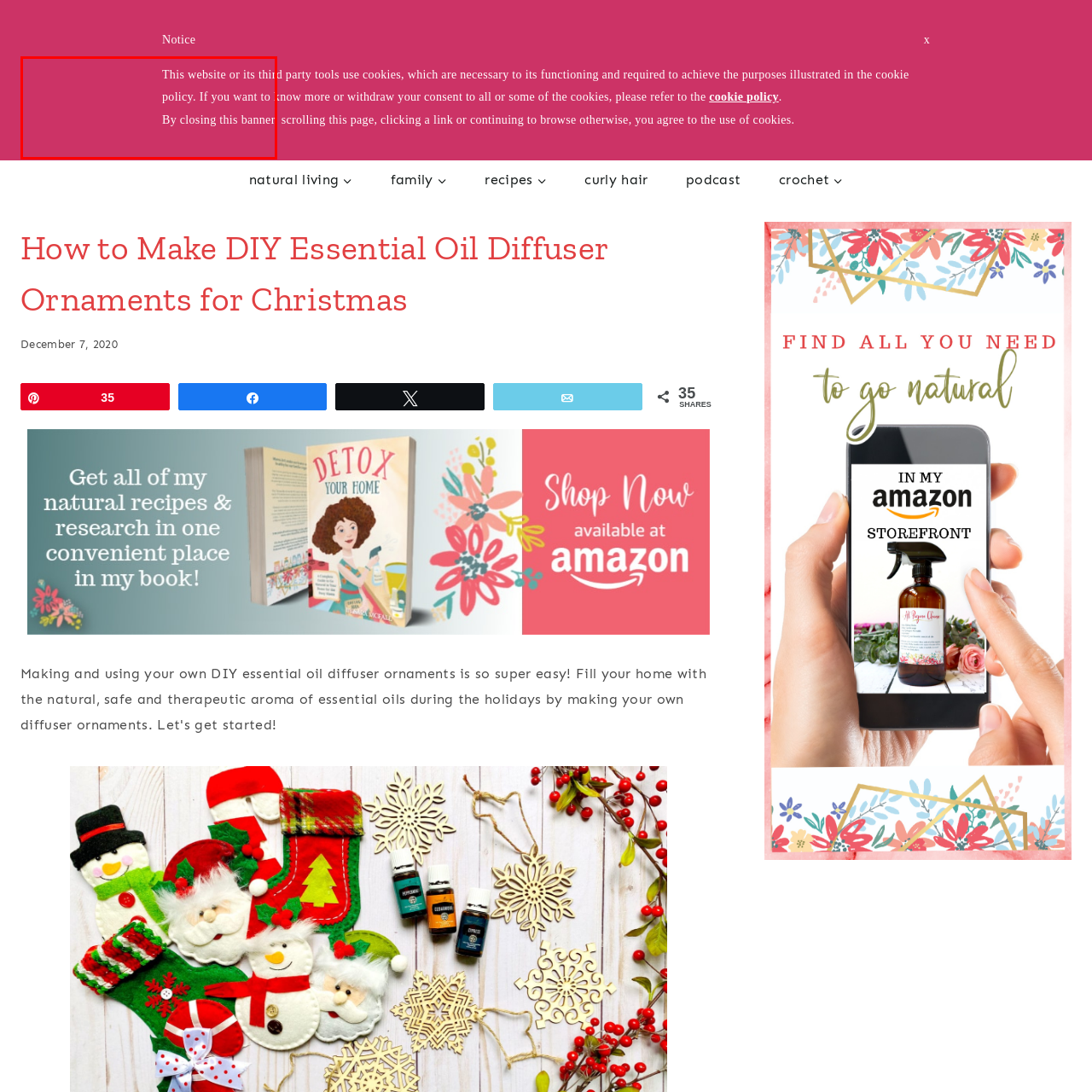Analyze the content inside the red box, What is the purpose of the banner? Provide a short answer using a single word or phrase.

to promote transparency